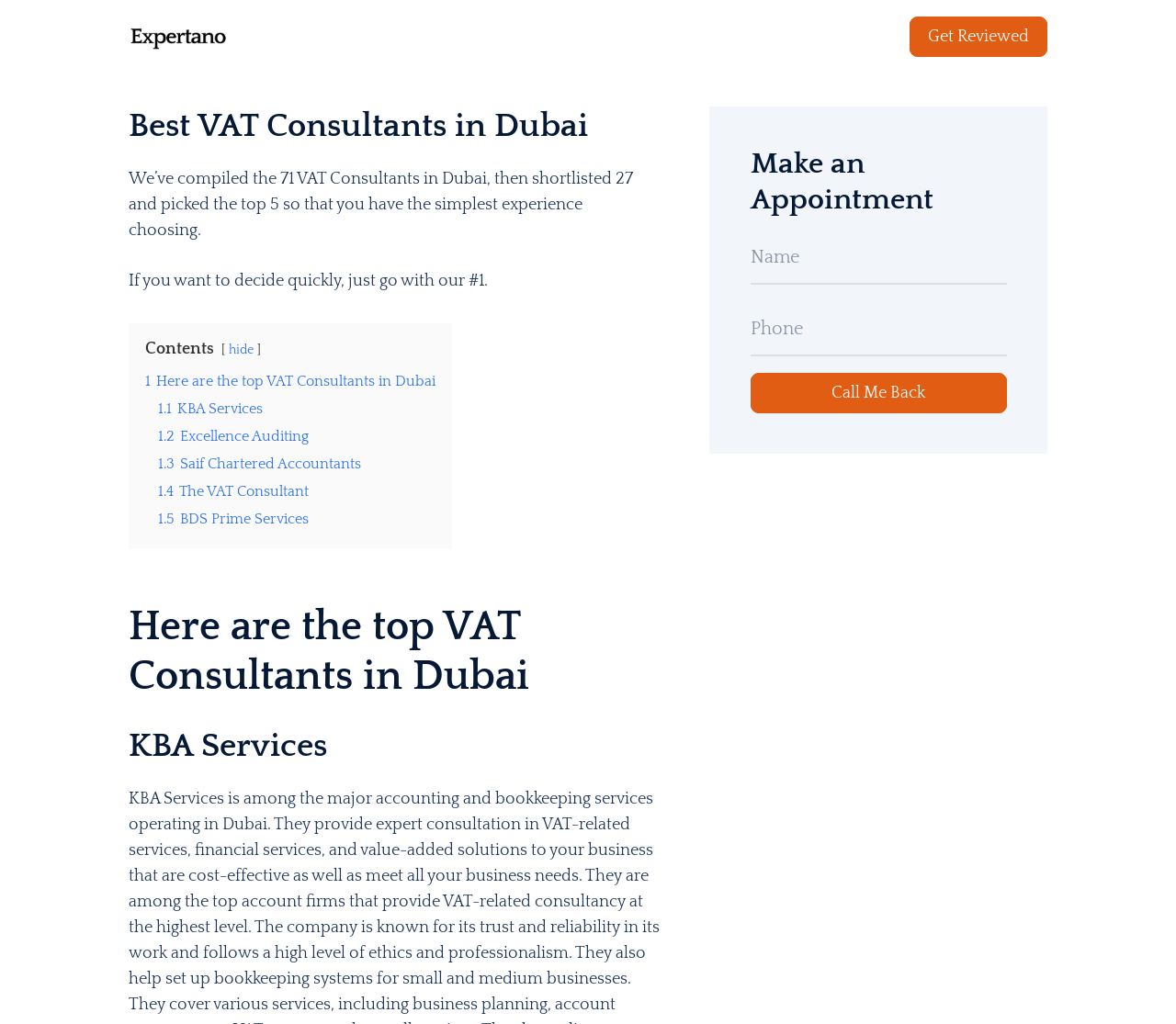Identify the bounding box coordinates of the element that should be clicked to fulfill this task: "Fill out the Name field". The coordinates should be provided as four float numbers between 0 and 1, i.e., [left, top, right, bottom].

[0.638, 0.225, 0.856, 0.278]